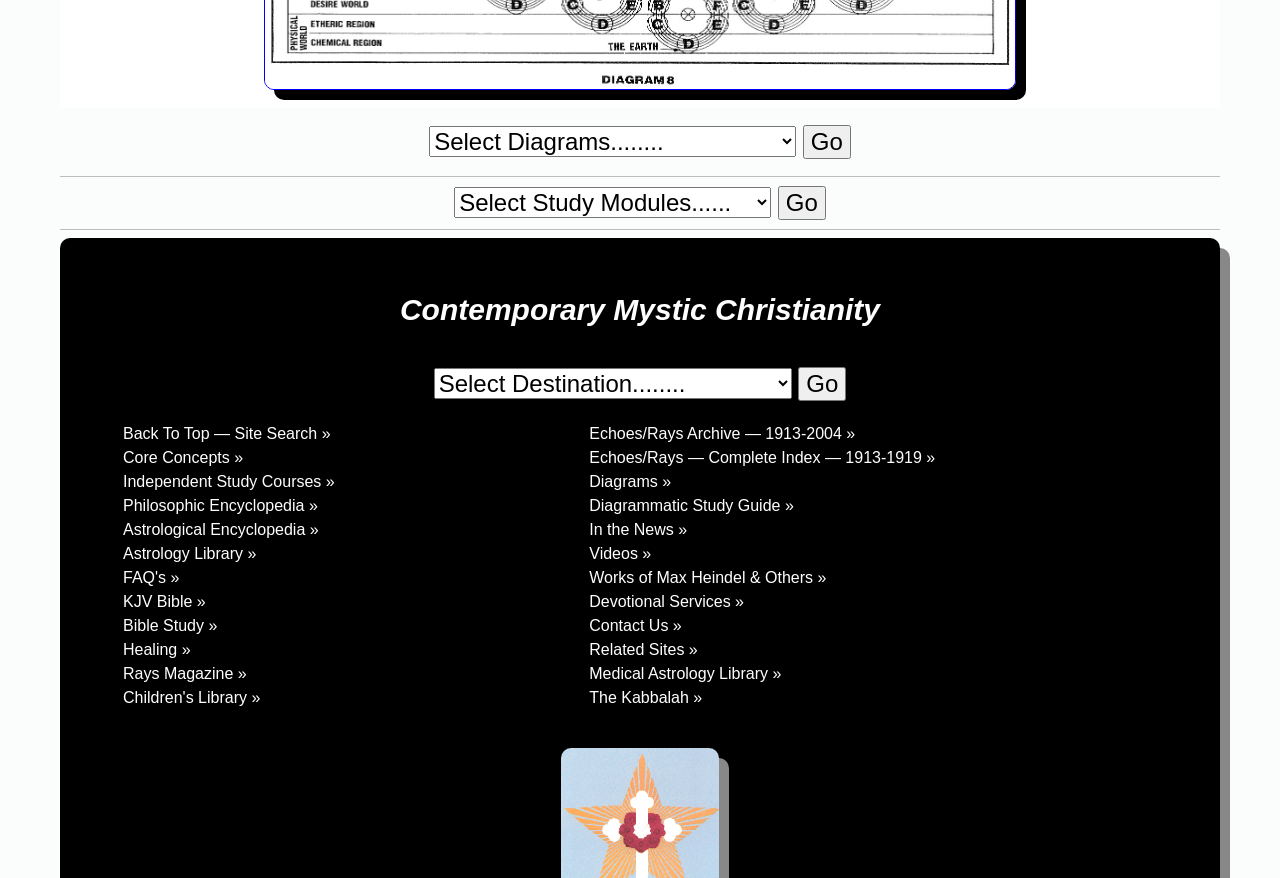Locate the bounding box coordinates of the element's region that should be clicked to carry out the following instruction: "Explore Echoes/Rays Archive — 1913-2004". The coordinates need to be four float numbers between 0 and 1, i.e., [left, top, right, bottom].

[0.46, 0.484, 0.668, 0.503]